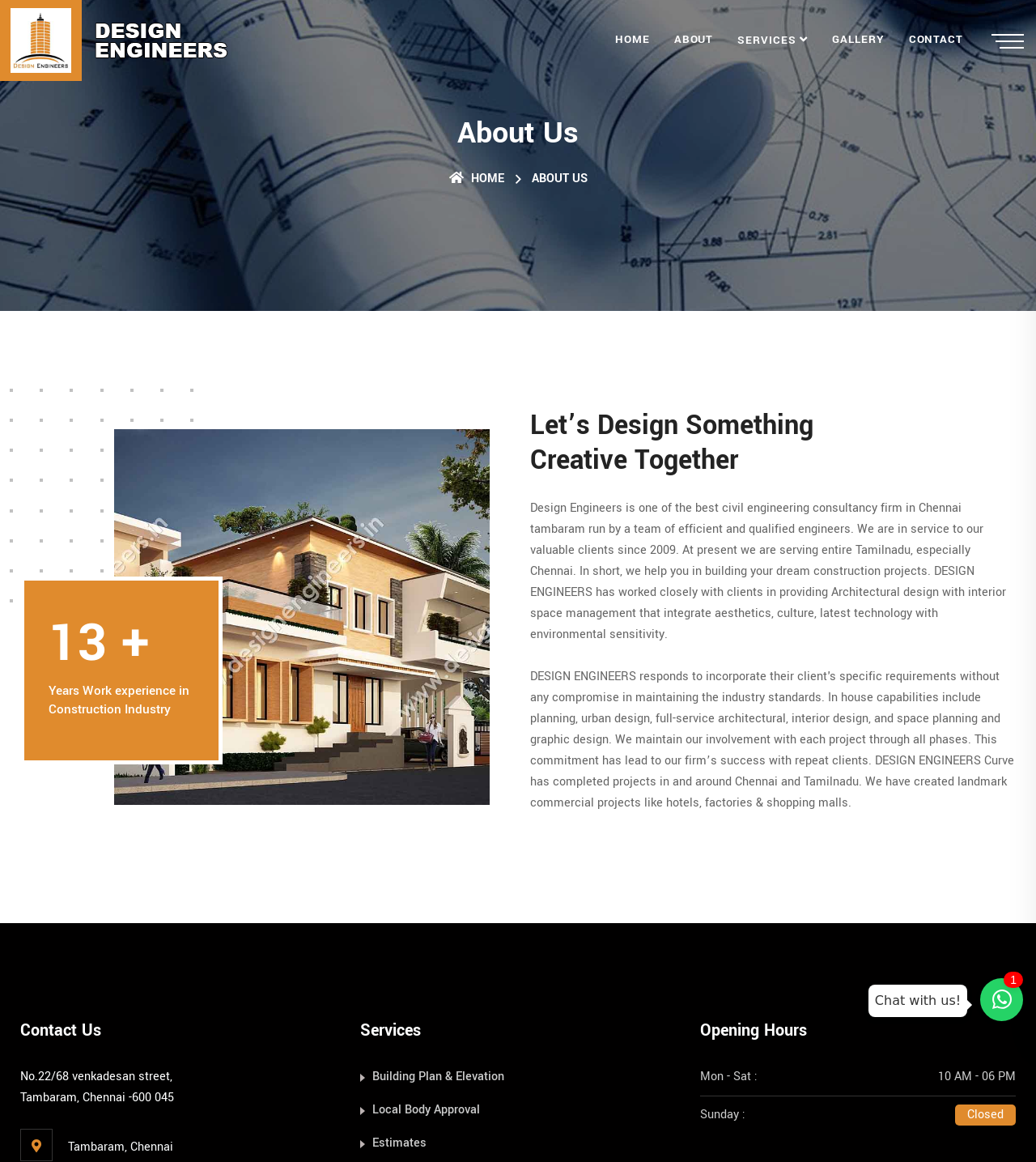Determine the bounding box coordinates of the element's region needed to click to follow the instruction: "View the ABOUT US section". Provide these coordinates as four float numbers between 0 and 1, formatted as [left, top, right, bottom].

[0.184, 0.098, 0.816, 0.131]